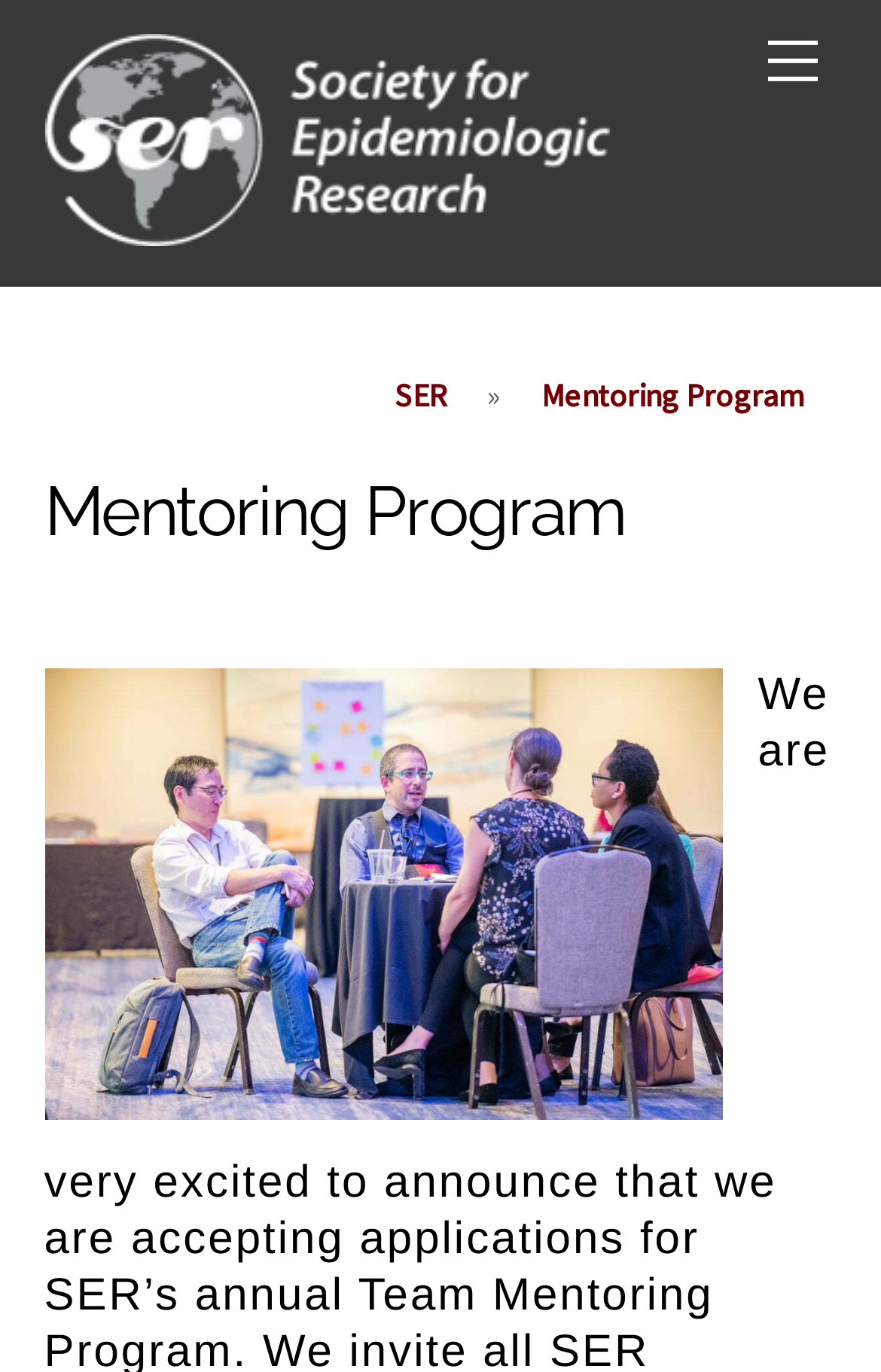What is the abbreviation of the organization?
Using the visual information, respond with a single word or phrase.

SER